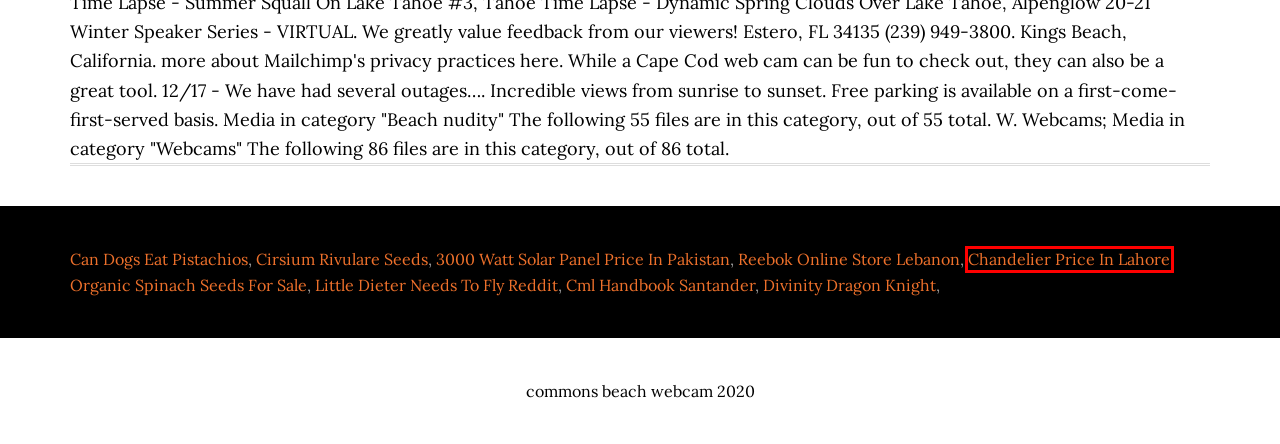Review the screenshot of a webpage which includes a red bounding box around an element. Select the description that best fits the new webpage once the element in the bounding box is clicked. Here are the candidates:
A. 3000 watt solar panel price in pakistan
B. can dogs eat pistachios
C. cirsium rivulare seeds
D. cml handbook santander
E. little dieter needs to fly reddit
F. chandelier price in lahore
G. divinity dragon knight
H. reebok online store lebanon

F